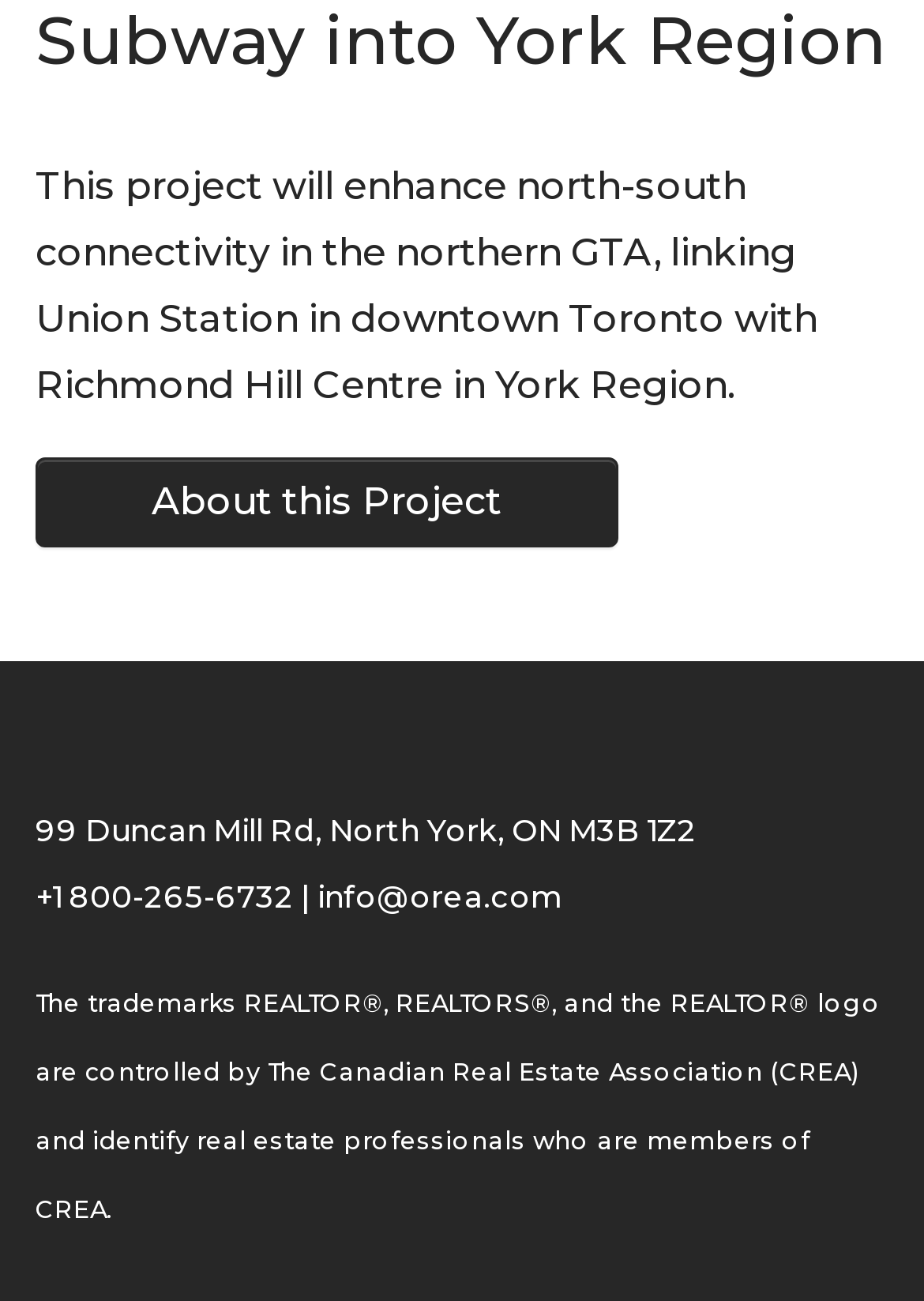What is the phone number to contact for more information?
From the details in the image, provide a complete and detailed answer to the question.

The phone number to contact for more information is +1 800-265-6732, as stated in the link element with bounding box coordinates [0.038, 0.675, 0.318, 0.702]